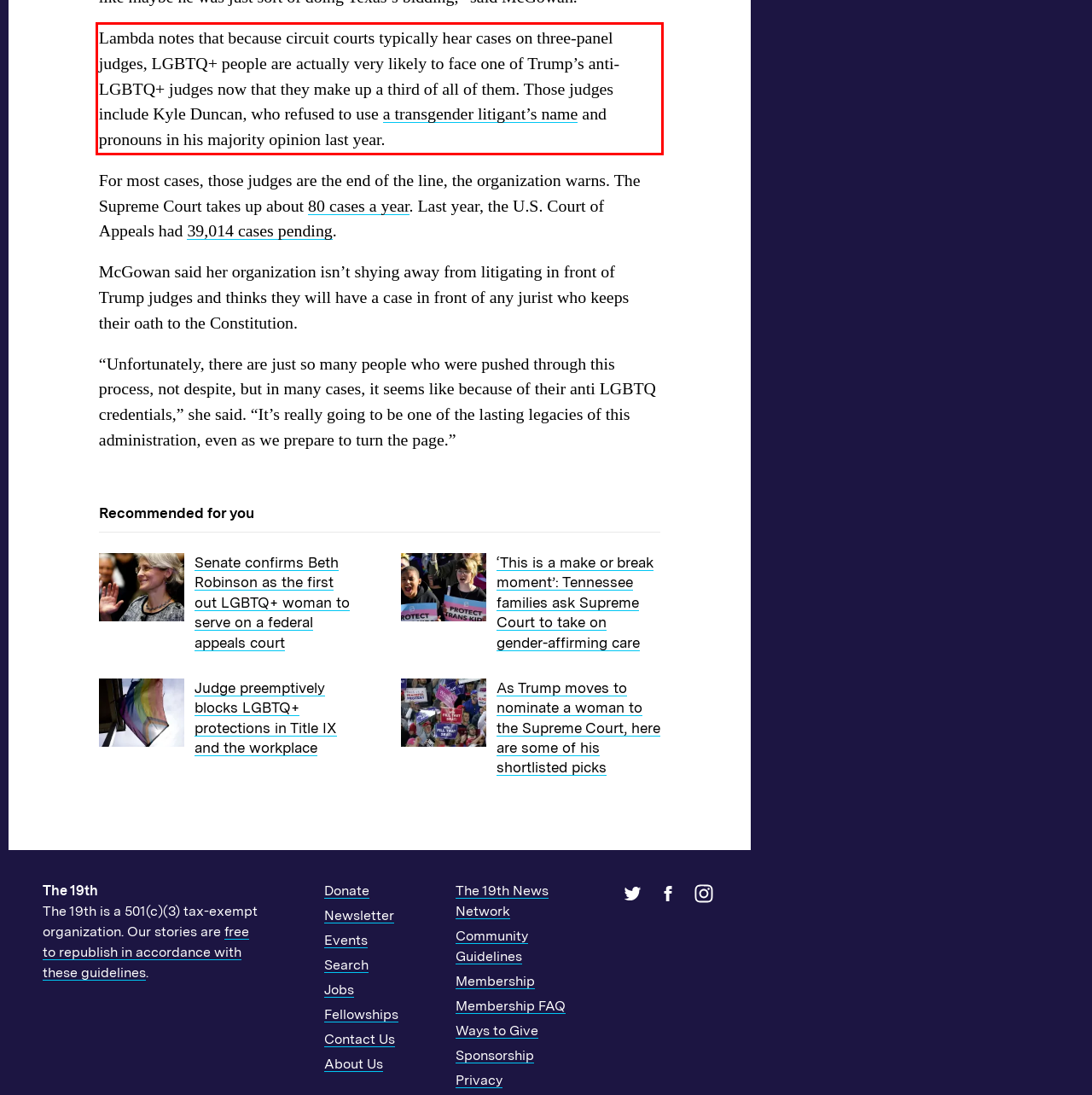Locate the red bounding box in the provided webpage screenshot and use OCR to determine the text content inside it.

Lambda notes that because circuit courts typically hear cases on three-panel judges, LGBTQ+ people are actually very likely to face one of Trump’s anti-LGBTQ+ judges now that they make up a third of all of them. Those judges include Kyle Duncan, who refused to use a transgender litigant’s name and pronouns in his majority opinion last year.